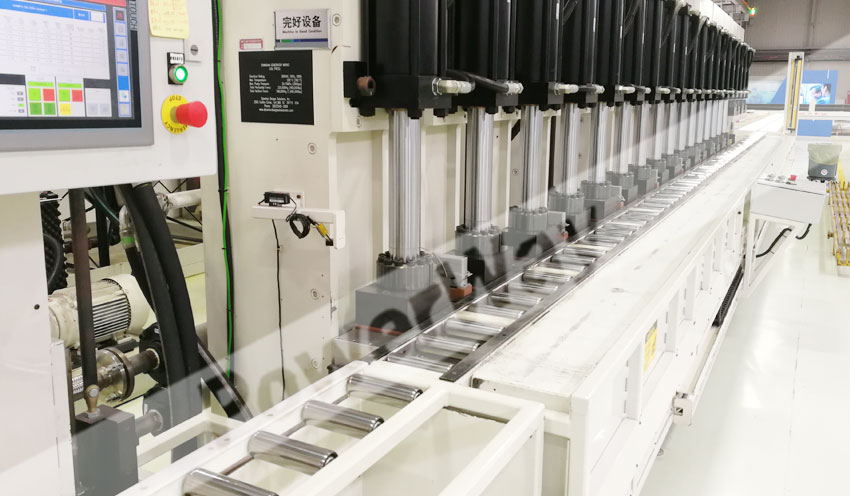Refer to the image and provide an in-depth answer to the question:
What is the focus of the industrial operation depicted?

The clean and well-organized environment in the image underscores a focus on safety and efficiency in industrial operations. This emphasis is likely driven by the need to ensure a smooth and reliable material handling process.